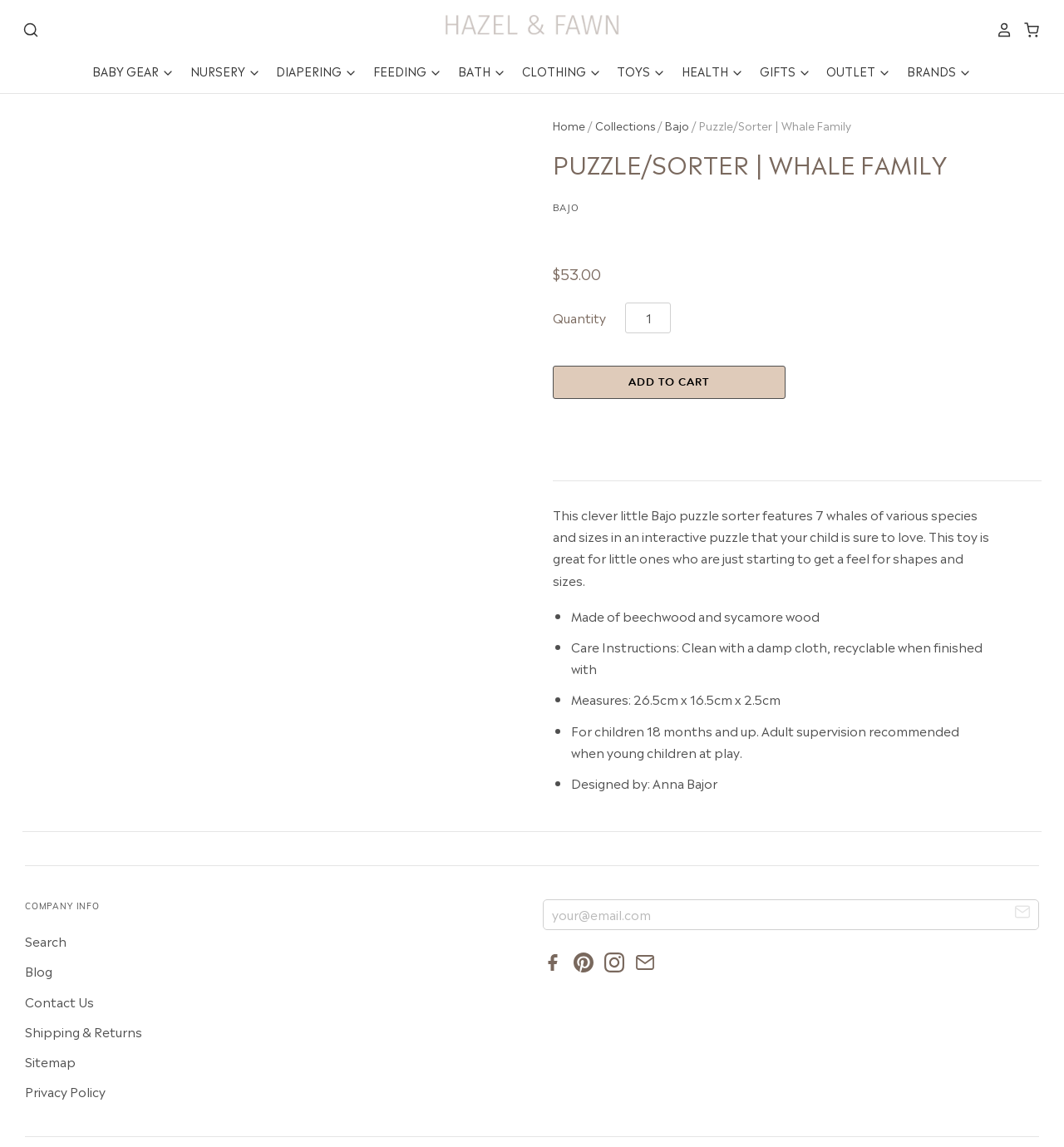Generate an in-depth caption that captures all aspects of the webpage.

This webpage is about a product called "BAJO Whale Family Puzzle Wooden Toy" from Hazel & Fawn. At the top left corner, there is a logo of Hazel & Fawn, which is an image with a link. Next to it, there is a main menu with several links, including "BABY GEAR", "NURSERY", "DIAPERING", and more. Each link has a corresponding image.

Below the main menu, there is a navigation bar with links to "Home", "Collections", and "Bajo". The current page is highlighted, indicating that it is the "Bajo" page.

The main content of the page is about the product, which is a wooden puzzle sorter featuring 7 whales of various species and sizes. There is a heading "PUZZLE/SORTER | WHALE FAMILY" and a description of the product, including its features and benefits. The product image is not explicitly mentioned, but it is likely to be one of the images on the page.

On the right side of the page, there is a section with a heading "Quantity" and a textbox to input the quantity. Below it, there is an "Add to cart" button.

Further down the page, there are several sections with bullet points, listing the product's features, such as the materials used, care instructions, measurements, and recommended age range. There is also a section with information about the designer, Anna Bajor.

At the bottom of the page, there are links to "COMPANY INFO", "Search", "Blog", "Contact Us", and other pages. There is also a newsletter subscription box with a textbox to input an email address and a button to submit.